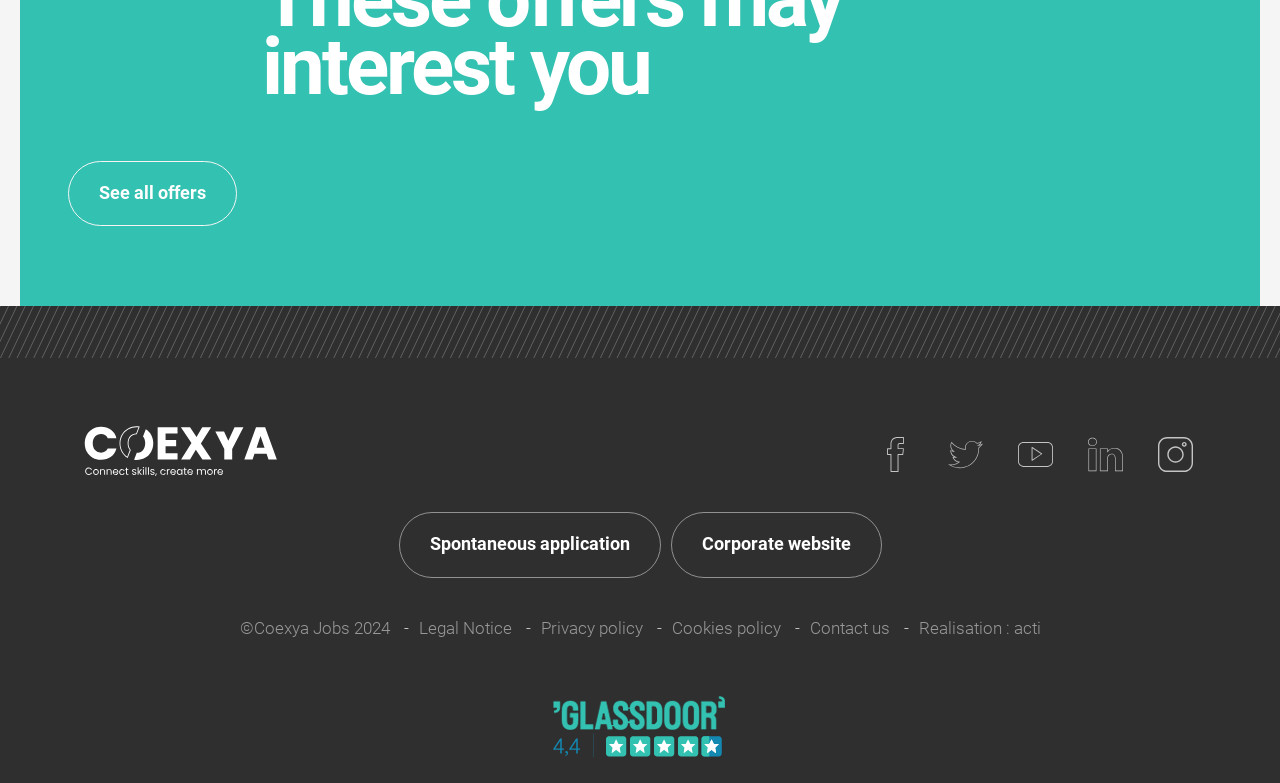Based on the element description Contact us, identify the bounding box coordinates for the UI element. The coordinates should be in the format (top-left x, top-left y, bottom-right x, bottom-right y) and within the 0 to 1 range.

[0.632, 0.789, 0.695, 0.817]